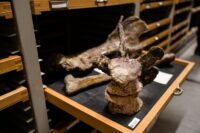Generate a detailed caption that describes the image.

The image depicts a display within a paleontological collection at the University of Tübingen, showcasing fossilized dinosaur bones. One prominent fossil, featuring a fragmentary skeleton, is positioned on a black display surface, amidst a backdrop of neatly organized storage shelves filled with additional fossil specimens. This particular skeleton is part of a significant recent discovery of a previously unknown dinosaur species, Tuebingosaurus maierfritzorum, which is a new genus identified during a meticulous re-examination of the collection. The discovery highlights the critical role of historical collections in advancing our understanding of dinosaur classification and evolution, as scientists continue to unveil the complexities of prehistoric life.